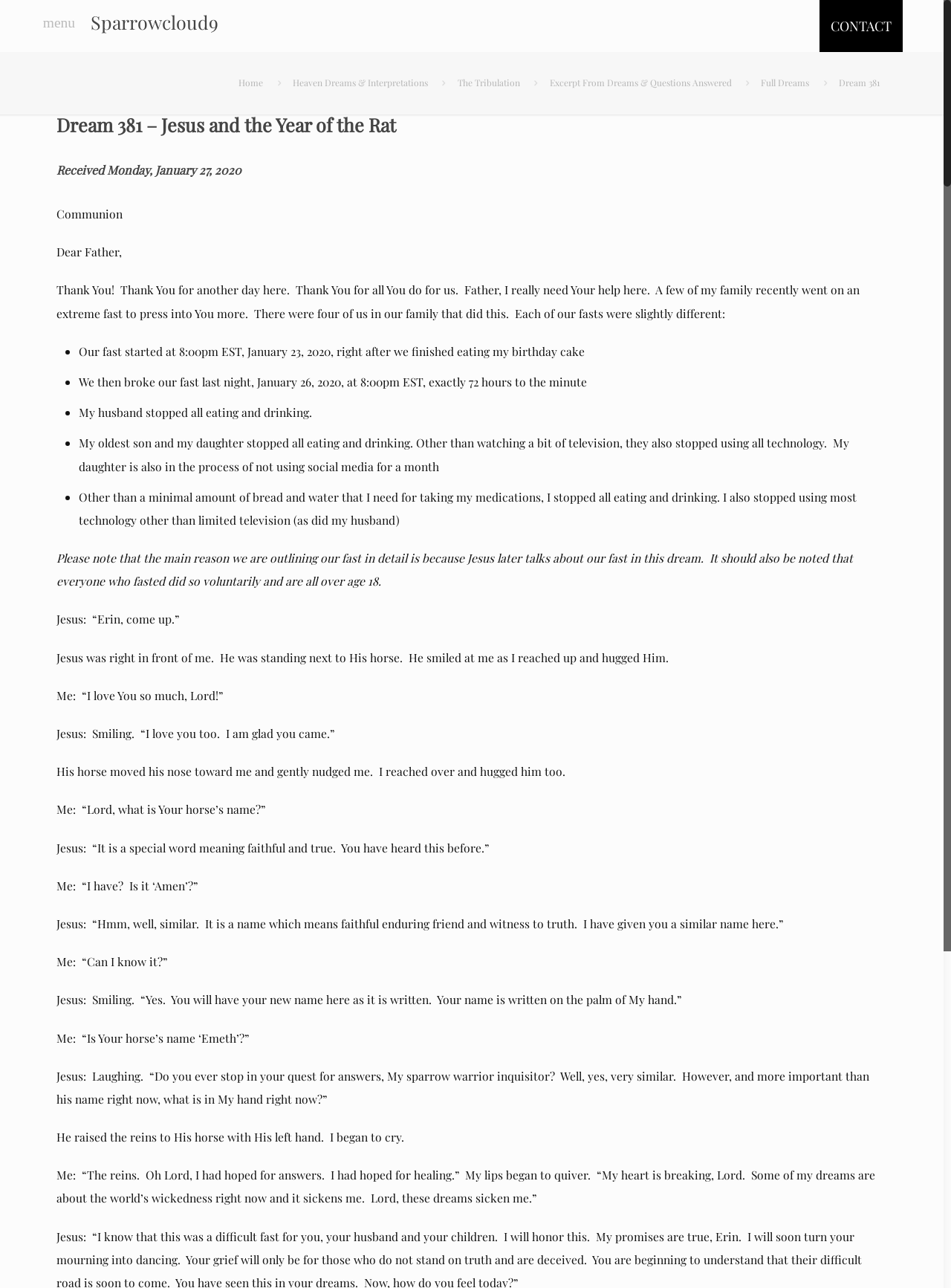How many links are in the menu?
Based on the screenshot, answer the question with a single word or phrase.

6